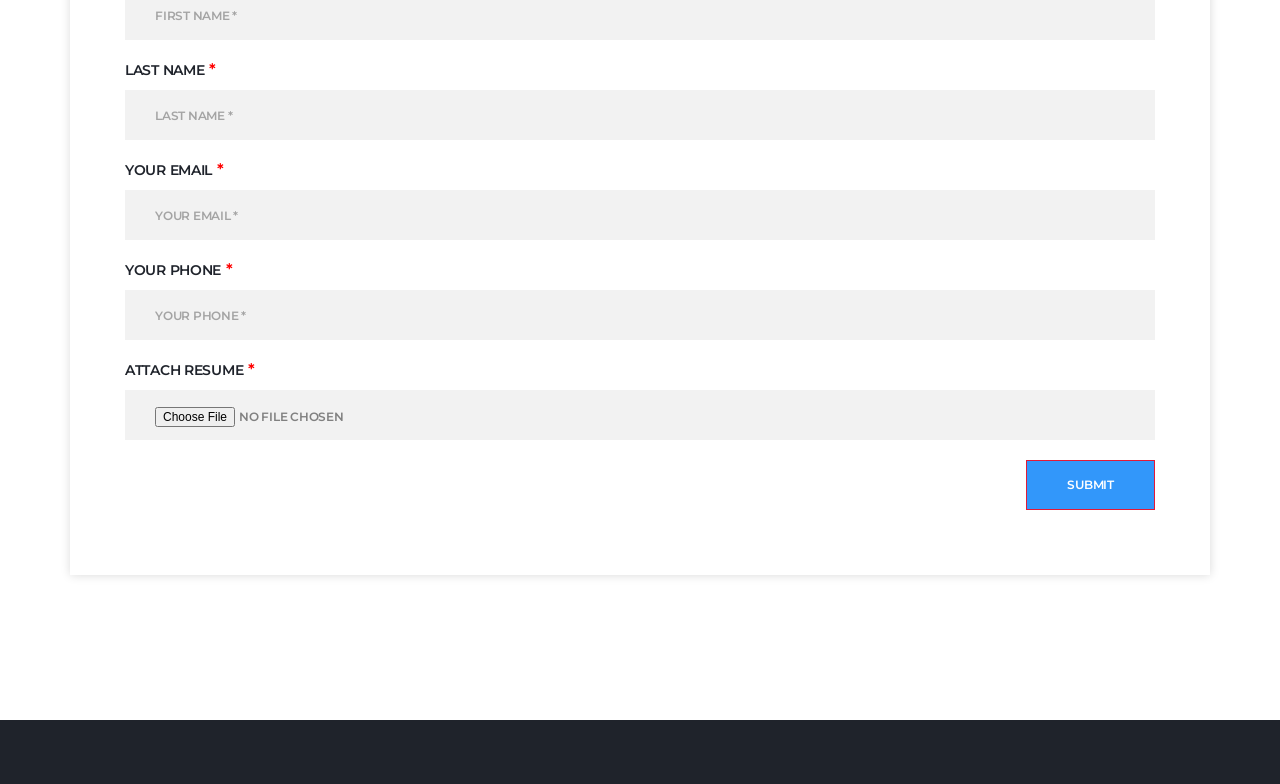Look at the image and write a detailed answer to the question: 
What is the label above the second text box?

The label above the second text box is 'YOUR EMAIL' because it is the static text that appears above the text box with the bounding box coordinates [0.098, 0.242, 0.902, 0.306].